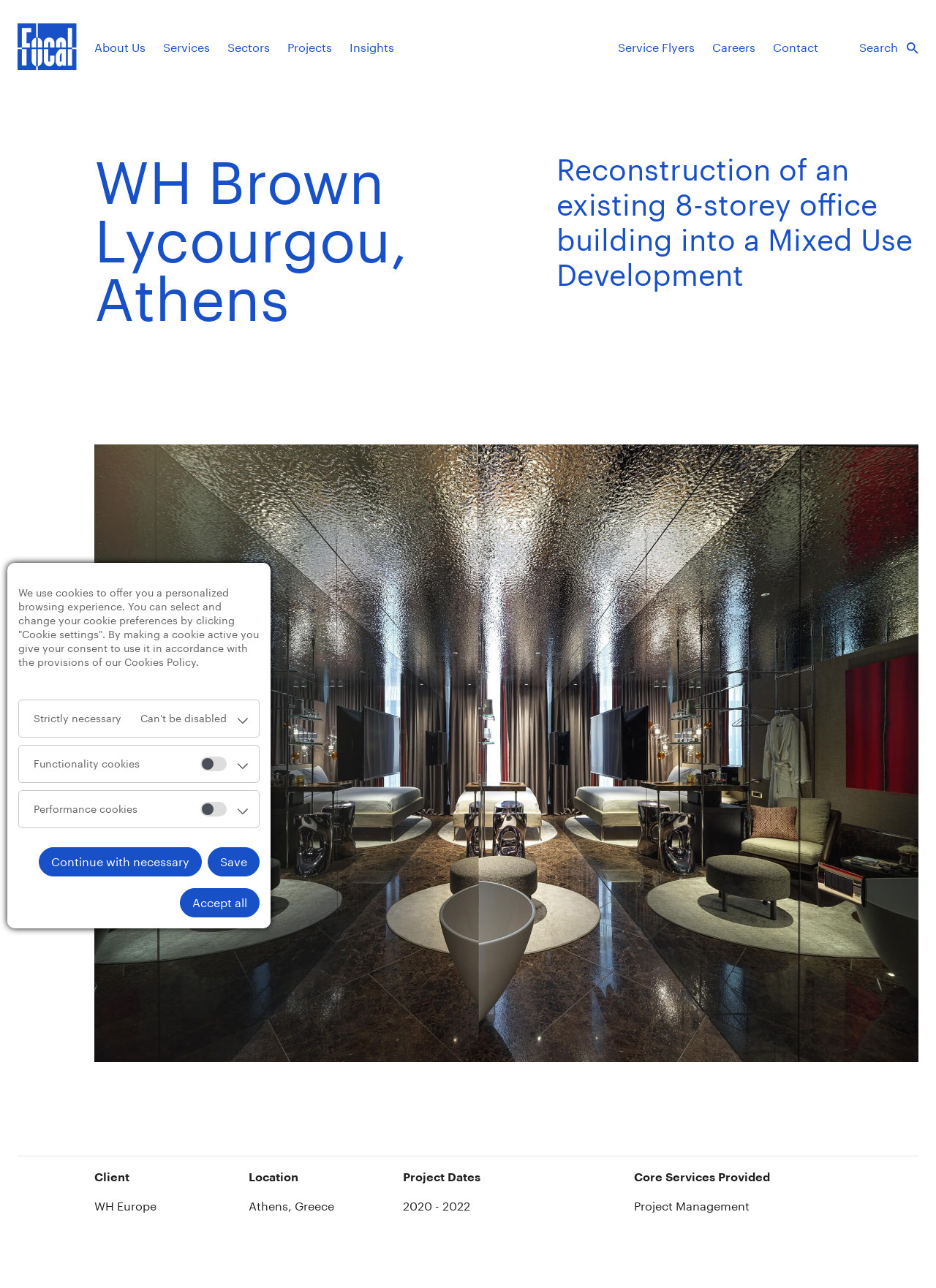What is the duration of the project?
Provide a one-word or short-phrase answer based on the image.

2020 - 2022